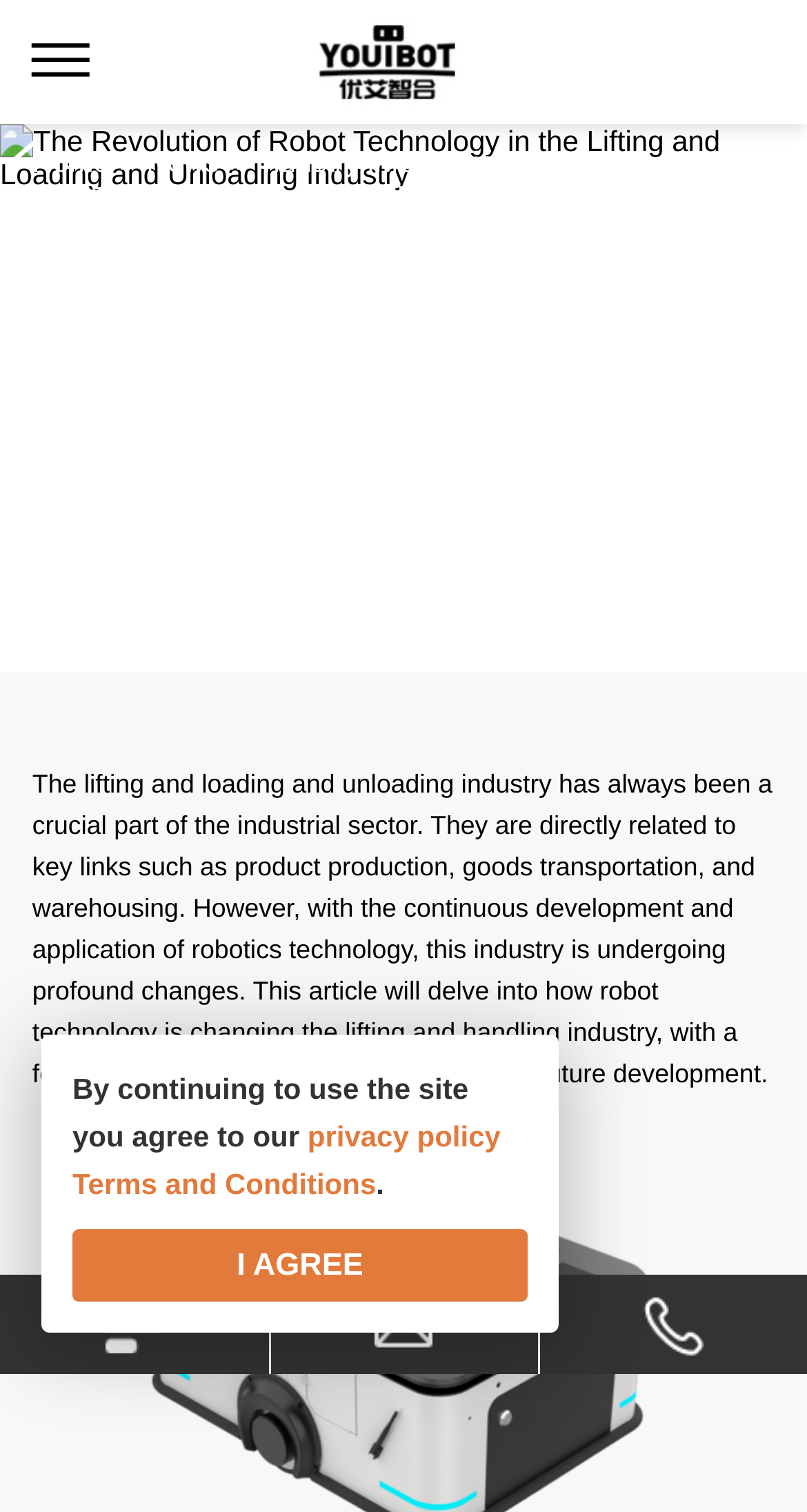Given the description "privacy policy", provide the bounding box coordinates of the corresponding UI element.

[0.381, 0.74, 0.62, 0.762]